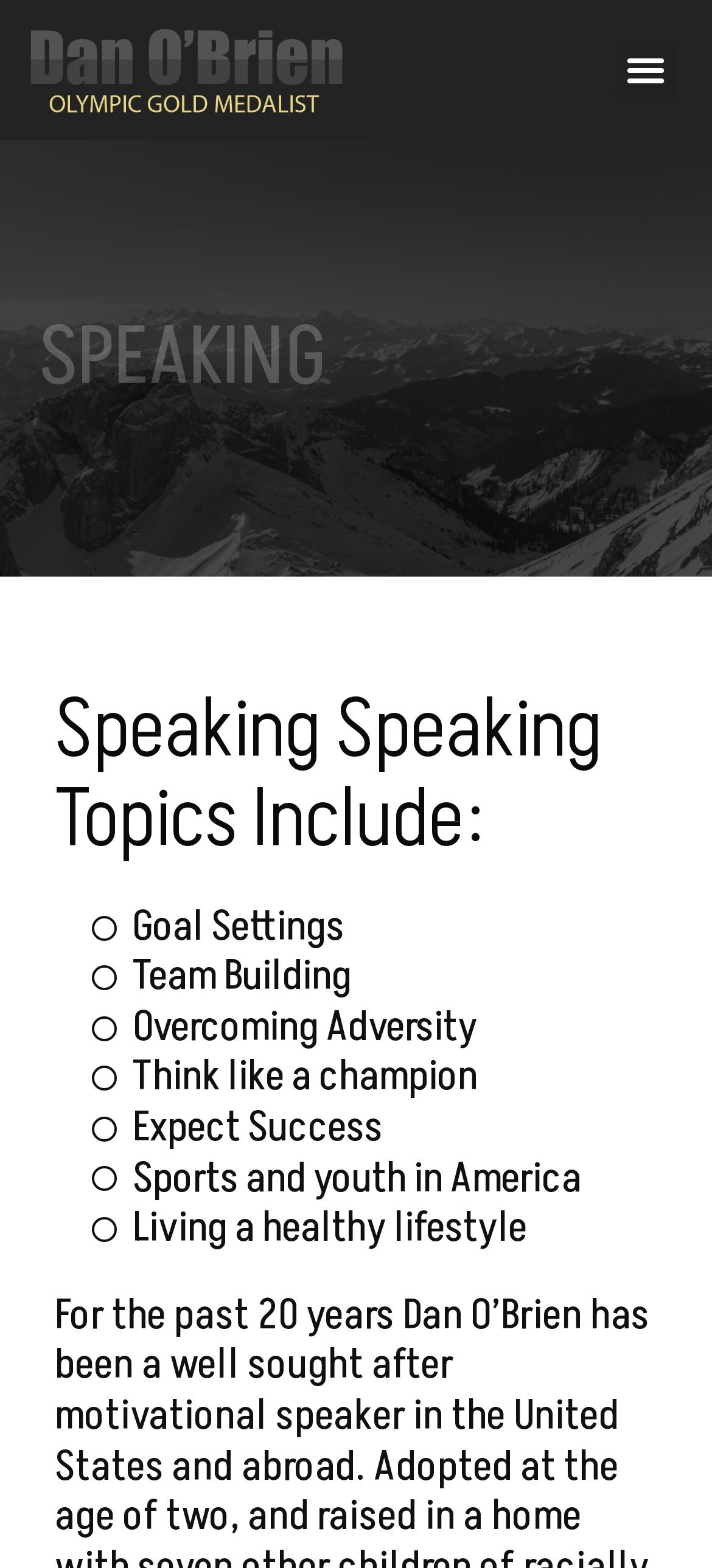Using the information from the screenshot, answer the following question thoroughly:
What is the main category of the speaking topics?

The webpage has a heading that says 'Speaking Speaking Topics Include:', which indicates that the main category of the speaking topics is 'Speaking'.